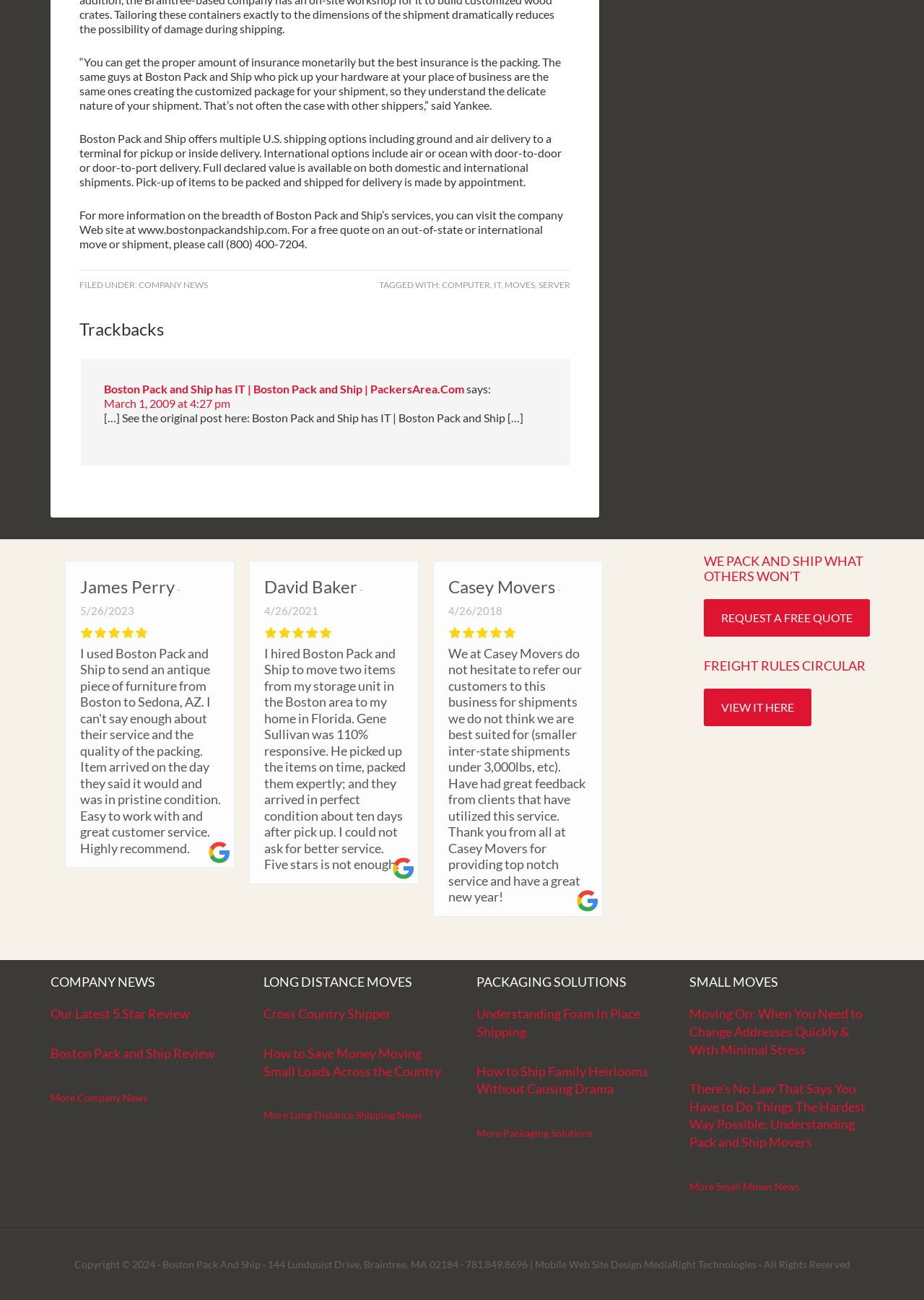Who is Gene Sullivan?
Using the image as a reference, deliver a detailed and thorough answer to the question.

Gene Sullivan is an employee of Boston Pack and Ship who is mentioned in a customer review as being 110% responsive. He picked up the items on time, packed them expertly, and ensured they arrived in perfect condition.